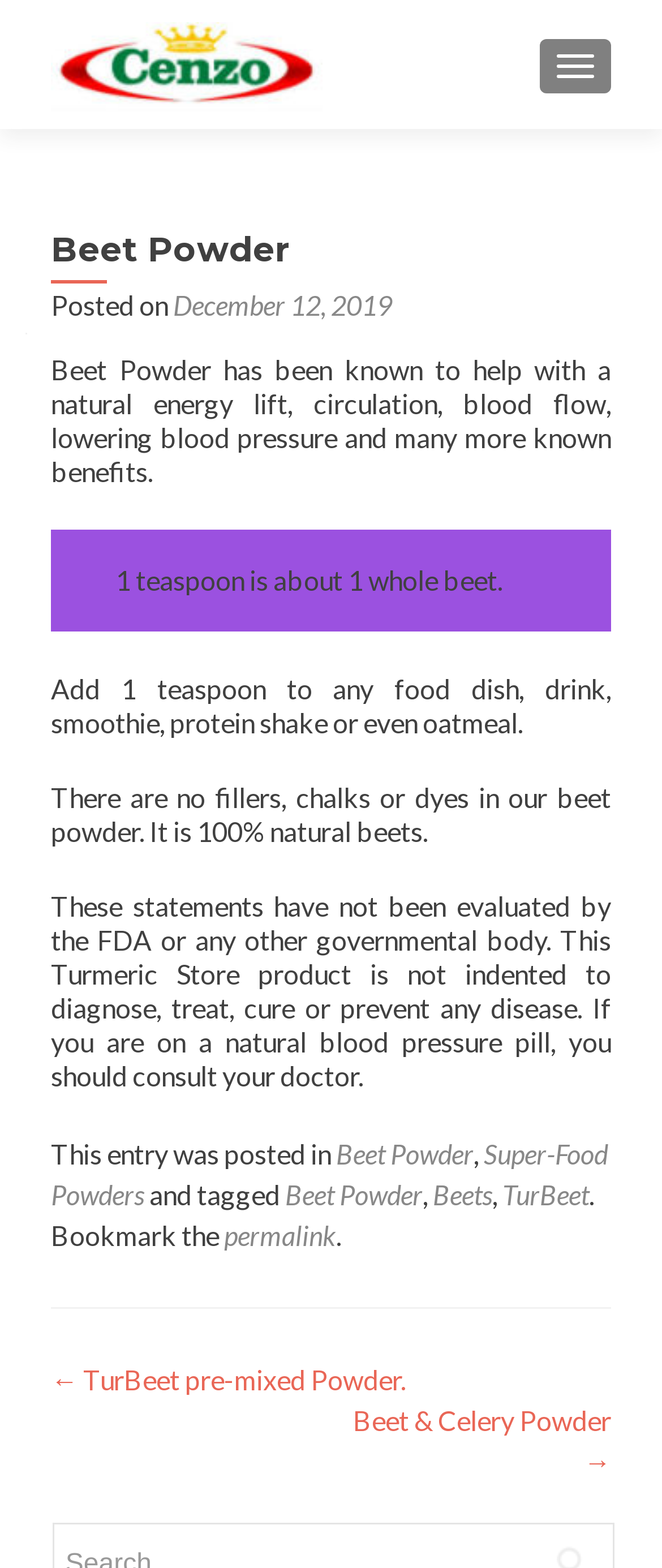How much beet is equivalent to 1 teaspoon of Beet Powder?
Based on the content of the image, thoroughly explain and answer the question.

The equivalent amount of beet can be found in the static text '1 teaspoon is about 1 whole beet.' which is a child element of the article element with bounding box coordinates [0.077, 0.147, 0.923, 0.835].